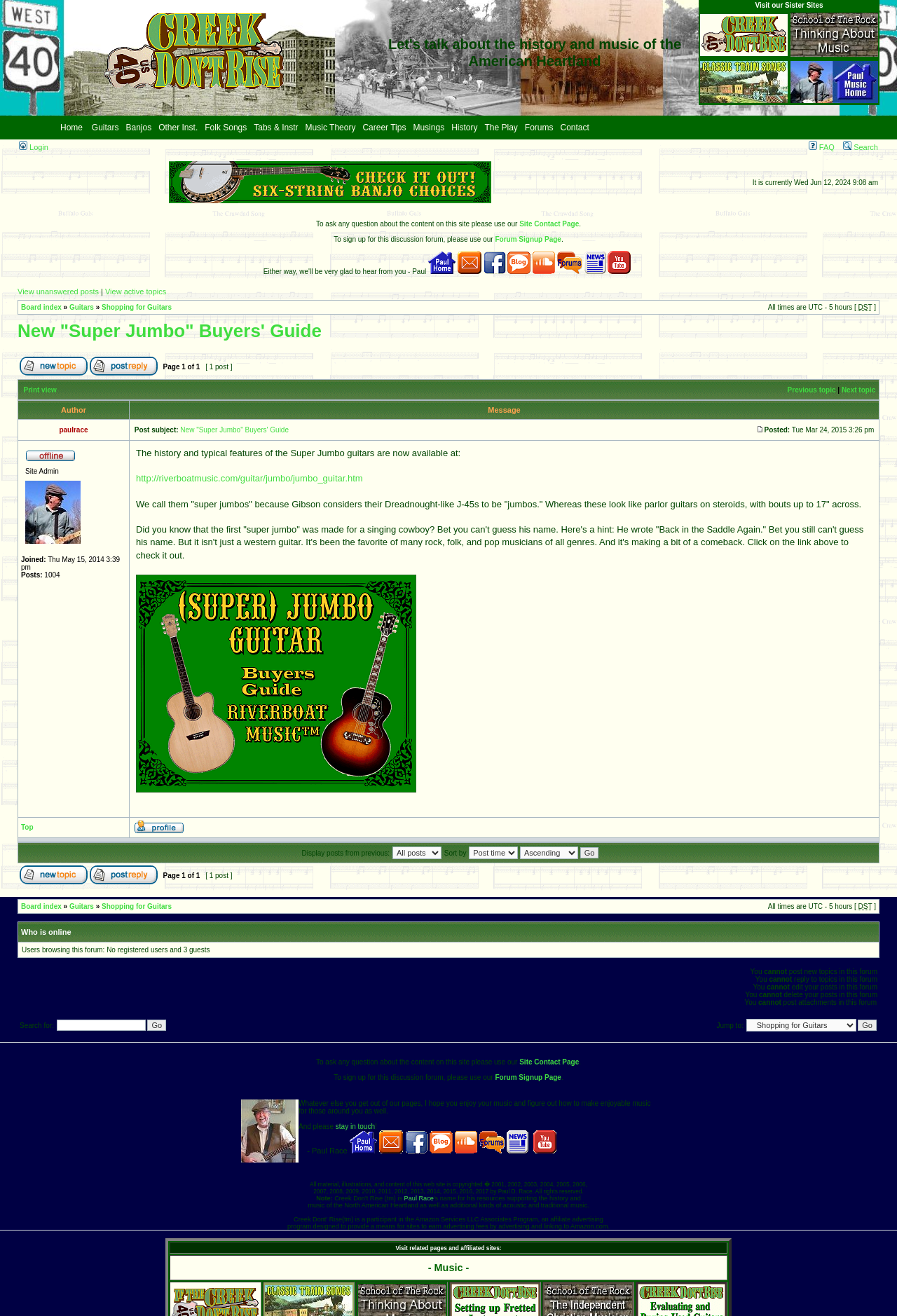Write a detailed summary of the webpage, including text, images, and layout.

The webpage is titled "Creek Don't Rise • View topic - New 'Super Jumbo' Buyers' Guide". At the top, there is a layout table with three cells. The first cell contains a link to "Let's talk about the history and music of the American Heartland", which is also a heading. The second cell has a heading "Visit our Sister Sites" and the third cell contains links to "CreekDontRise.com Home Page" and "Visit our sister site, School of the Rock", each with an accompanying image.

Below this, there is another layout table with two cells. The first cell contains links to "Visit our Classic Train Songs Page" and "A page devoted to some of Paul's own music endeavors.", each with an accompanying image. The second cell contains a link to "A page devoted to some of Paul's own music endeavors." with an accompanying image.

Further down, there is a layout table with a single cell containing a list of links to various pages, including "Home", "Guitars", "Banjos", "Other Inst.", "Folk Songs", "Tabs & Instr", "Music Theory", "Career Tips", "Musings", "History", "The Play", "Forums", and "Contact".

Below this, there is another layout table with two cells. The first cell contains a link to "* Login" with an accompanying image, and the second cell contains links to "* FAQ" and "* Search", each with an accompanying image.

Further down, there is a layout table with a single cell containing a link to "Lead, Celtic, and Fingerstyle players love the sounds these put out." with an accompanying image. The cell also contains the current date and time, "Wed Jun 12, 2024 9:08 am".

The rest of the page contains various links and text, including a section with links to Paul's music-related pages, such as his music home page, Facebook page, music blog page, SoundCloud page, and YouTube channel. There is also a link to sign up for the discussion forum and to learn about the "Momma Don't Low Newsletter".